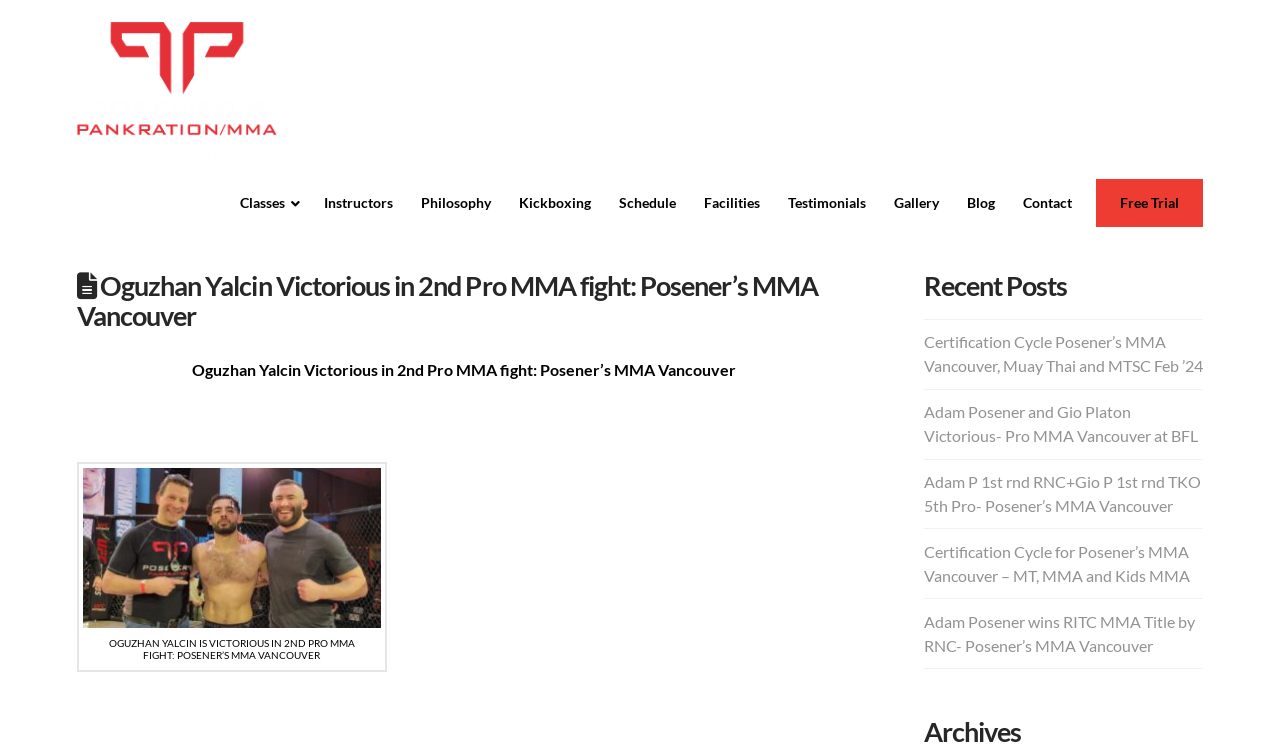Can you determine the bounding box coordinates of the area that needs to be clicked to fulfill the following instruction: "Click on the 'Classes' link"?

[0.177, 0.239, 0.242, 0.303]